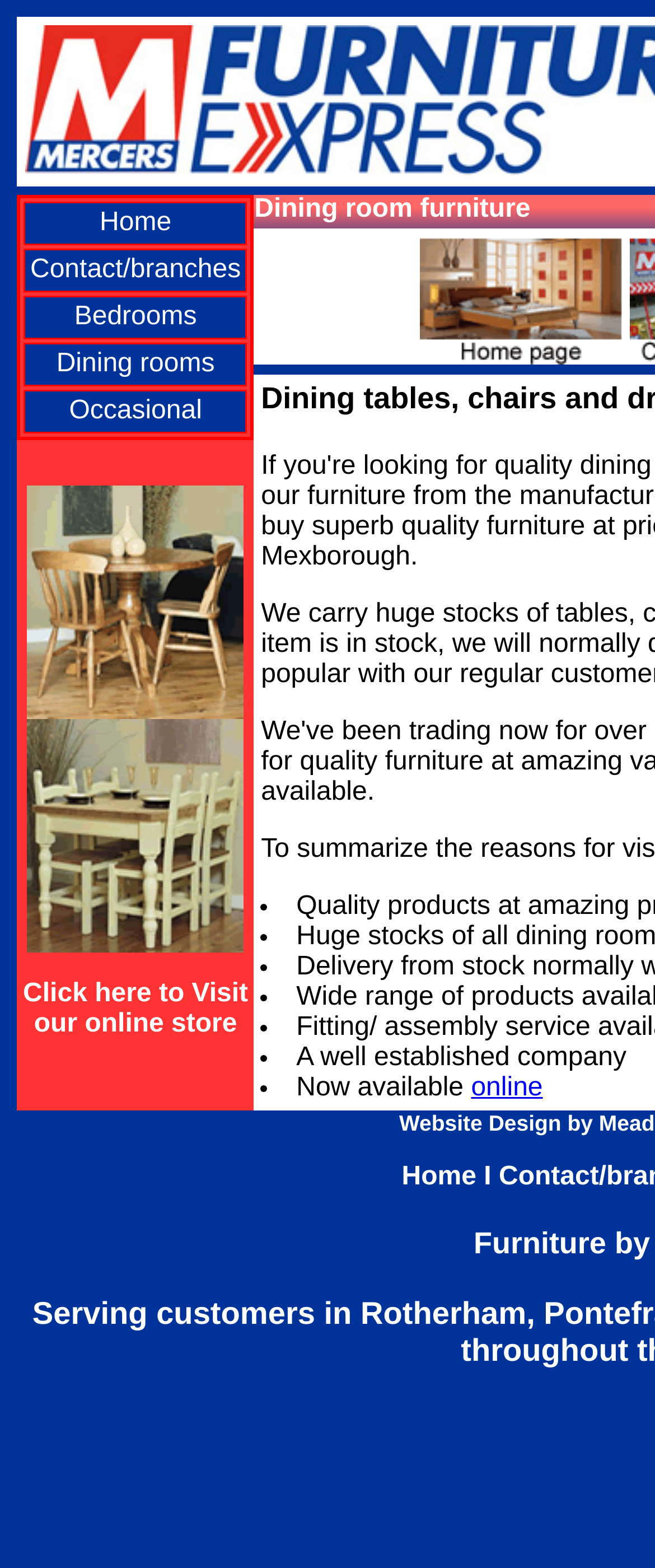Give a complete and precise description of the webpage's appearance.

The webpage appears to be an online furniture store, specifically showcasing dining room furniture. At the top, there is a navigation menu with five links: "Home", "Contact/branches", "Bedrooms", "Dining rooms", and "Occasional". 

Below the navigation menu, there is a table with a prominent call-to-action button "Click here to Visit our online store" in the center. 

On the right side of the page, there is a section with a brief company description, stating that it is a well-established company. Below this, there is a list of bullet points, but the content of these points is not specified. 

Additionally, there is a link to visit the online store, and another link to the "Home" page at the bottom right corner of the page.